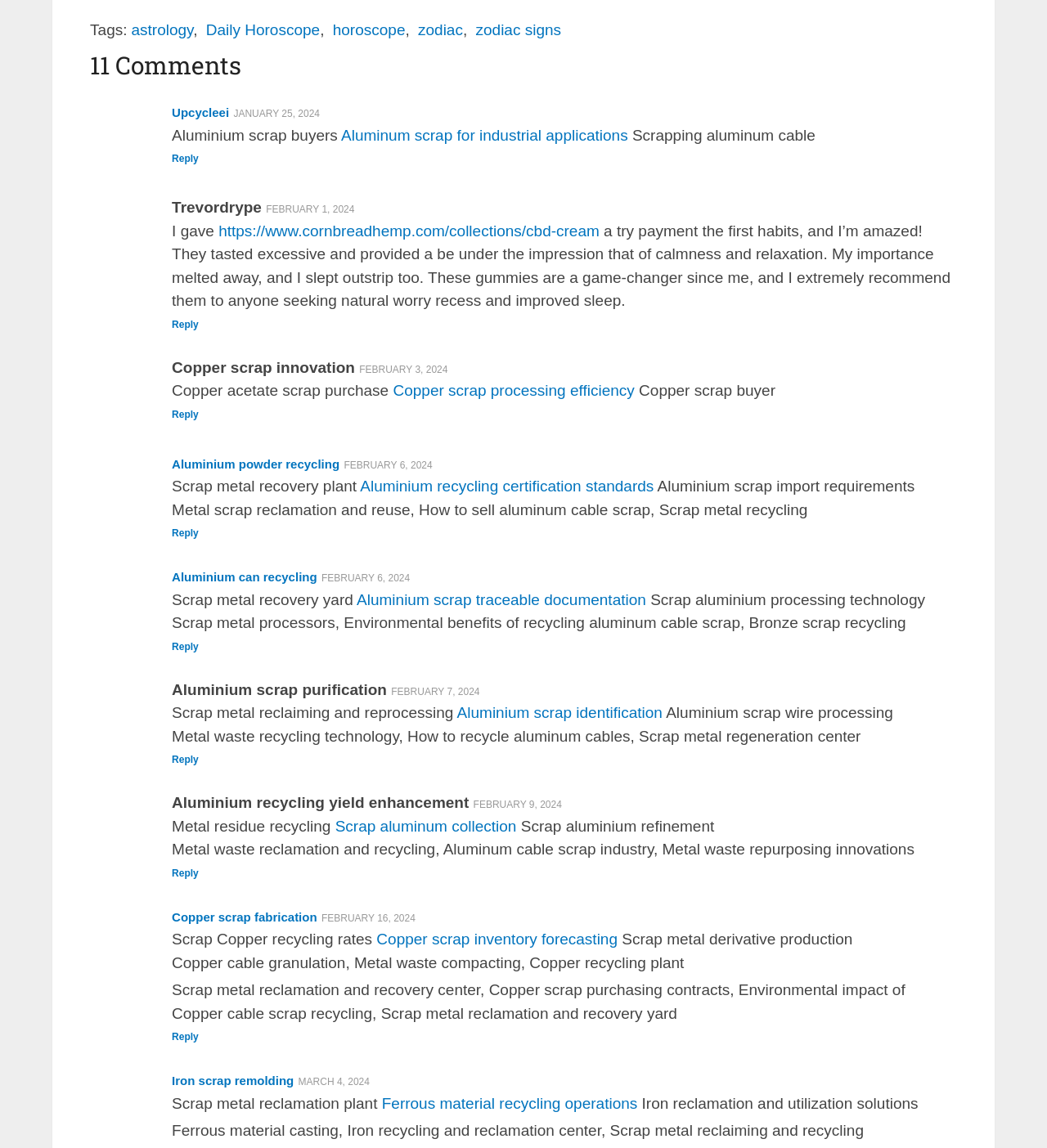Please examine the image and answer the question with a detailed explanation:
What type of content is being discussed in the comments?

By analyzing the static texts and links associated with the comments, I can see that the comments are discussing various topics related to scrap metal recycling, such as aluminium scrap buyers, copper scrap fabrication, and iron scrap remolding. This suggests that the comments are focused on discussing scrap metal recycling and related topics.